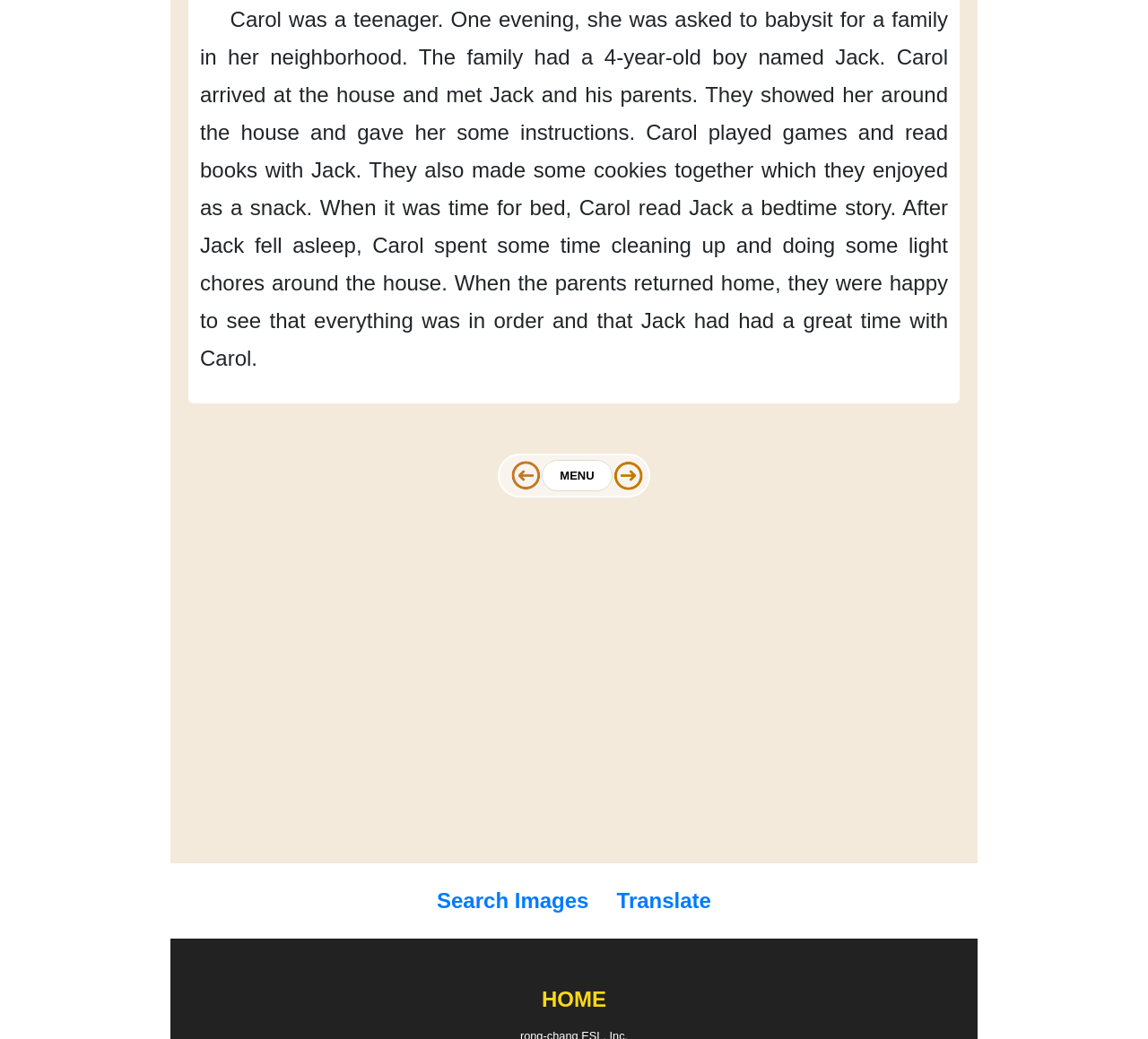Bounding box coordinates must be specified in the format (top-left x, top-left y, bottom-right x, bottom-right y). All values should be floating point numbers between 0 and 1. What are the bounding box coordinates of the UI element described as: aria-label="Advertisement" name="aswift_2" title="Advertisement"

[0.164, 0.534, 0.836, 0.775]